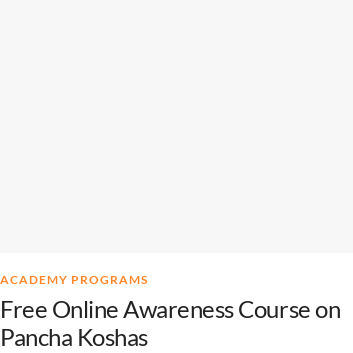What is the format of the awareness course?
Analyze the image and provide a thorough answer to the question.

The format of the awareness course is online, as indicated by the phrase 'Free Online Awareness Course' in the banner. This suggests that participants can access the course through a digital platform, rather than a physical location.